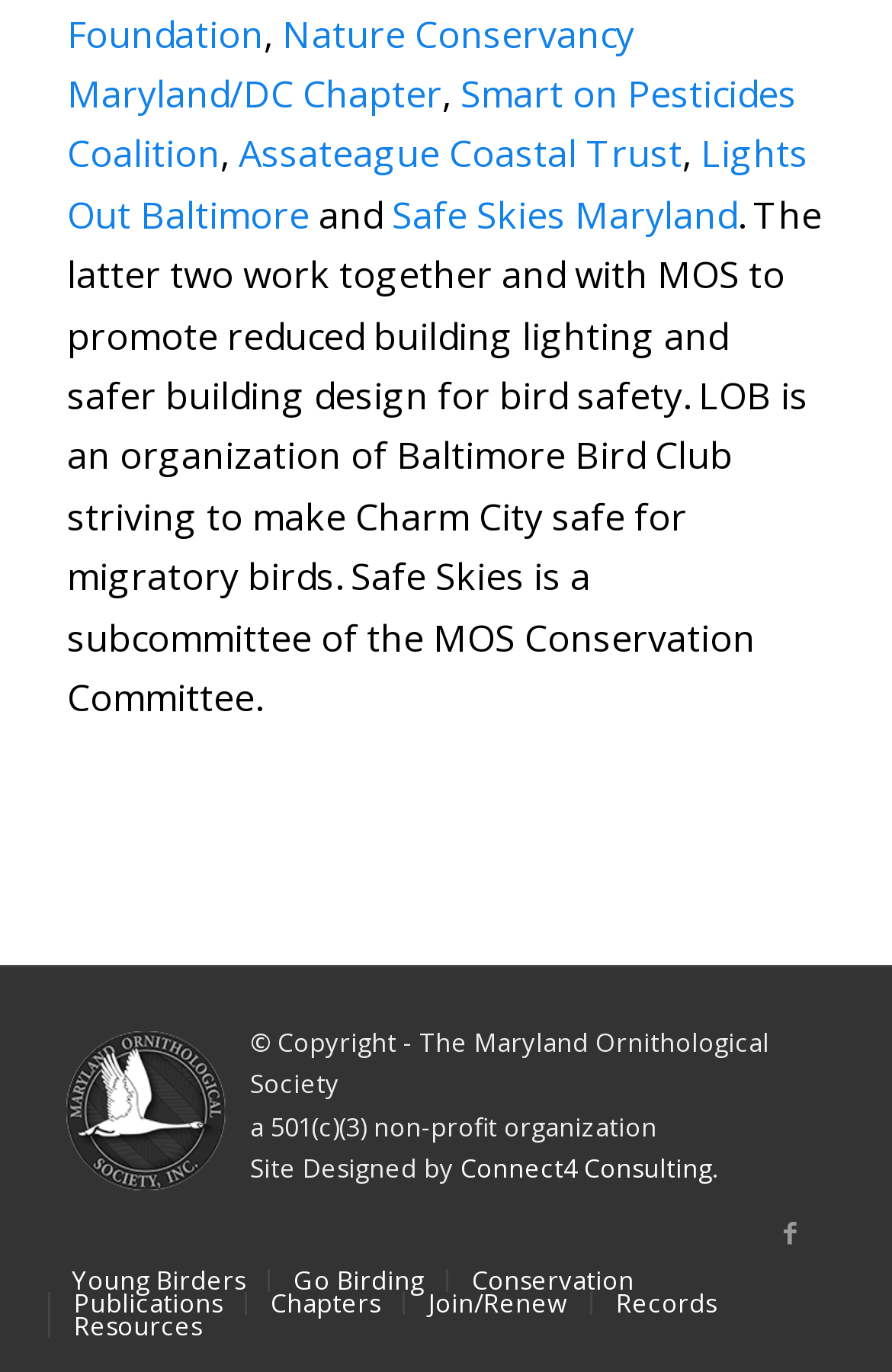Could you locate the bounding box coordinates for the section that should be clicked to accomplish this task: "learn about healthcare".

None